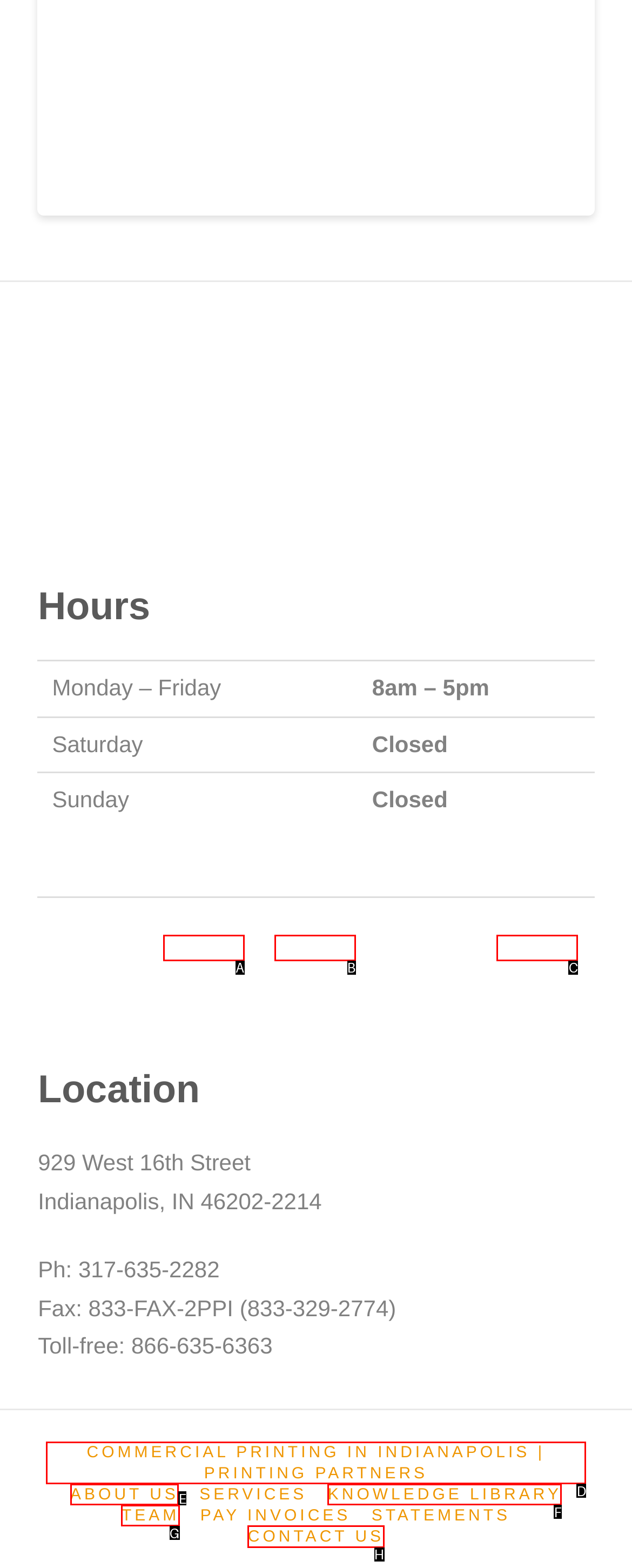Indicate which red-bounded element should be clicked to perform the task: Contact us Answer with the letter of the correct option.

H